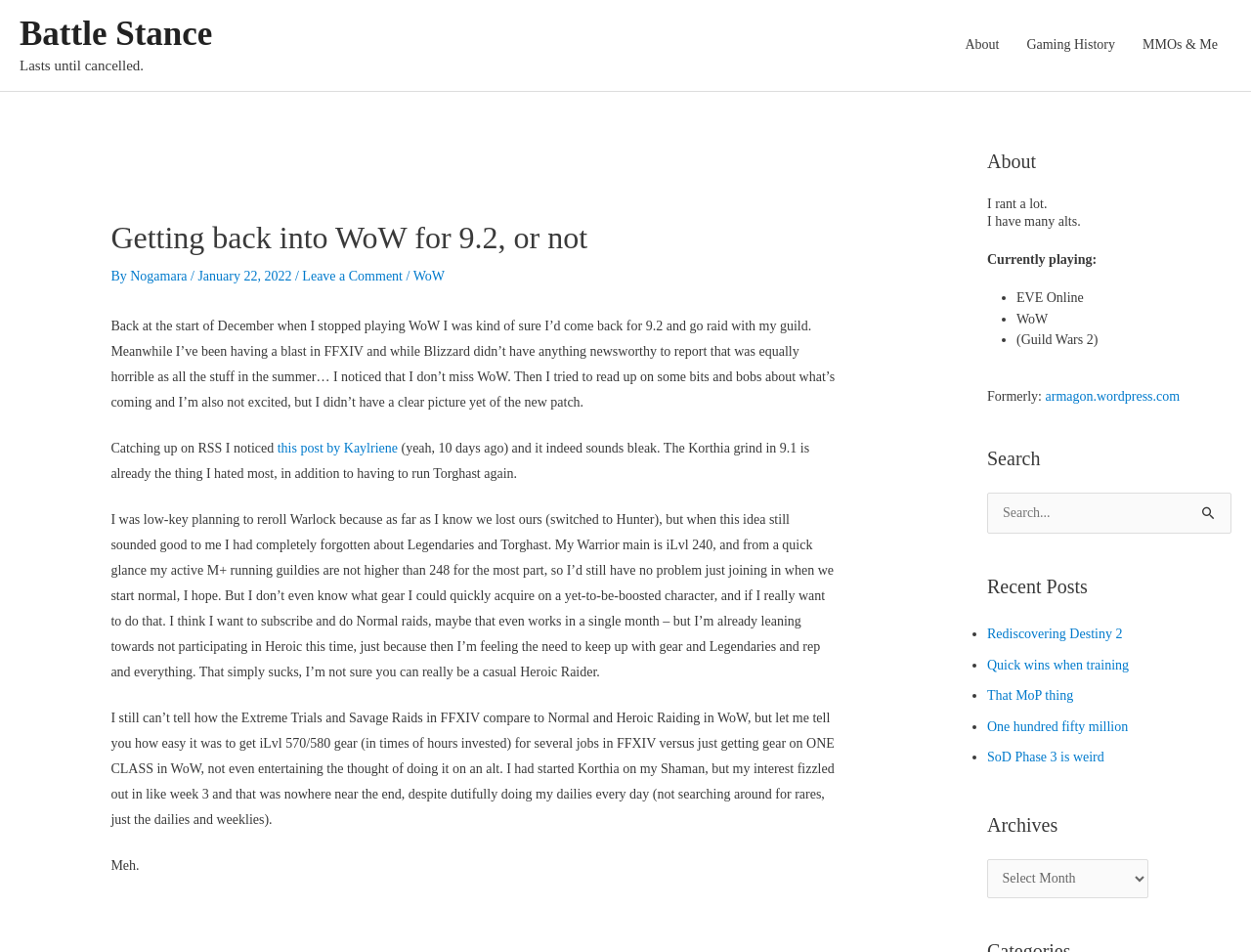Please identify the bounding box coordinates of the clickable area that will allow you to execute the instruction: "Search for something".

[0.789, 0.518, 0.984, 0.561]